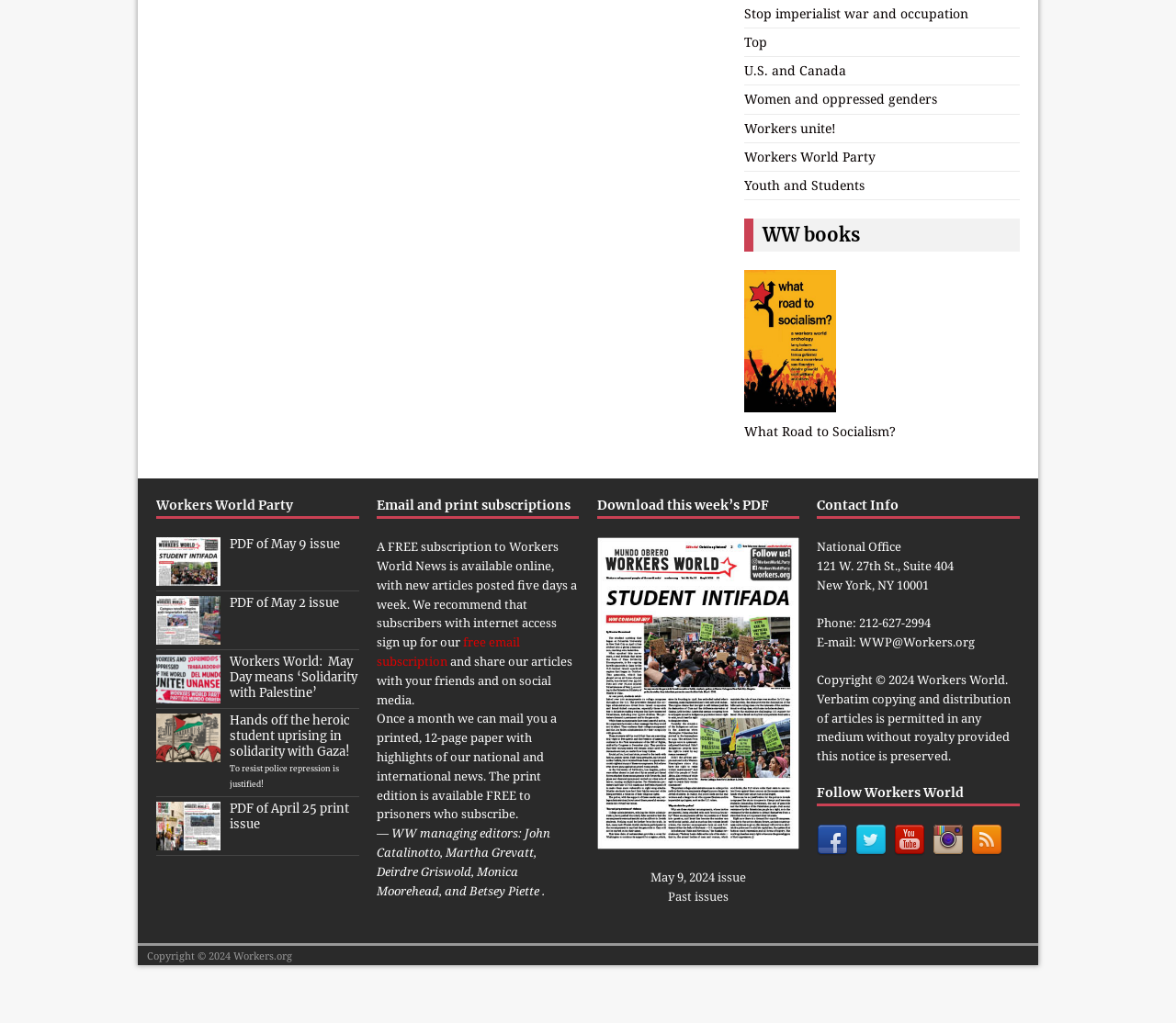Could you provide the bounding box coordinates for the portion of the screen to click to complete this instruction: "Follow Workers World on Facebook"?

[0.695, 0.819, 0.721, 0.835]